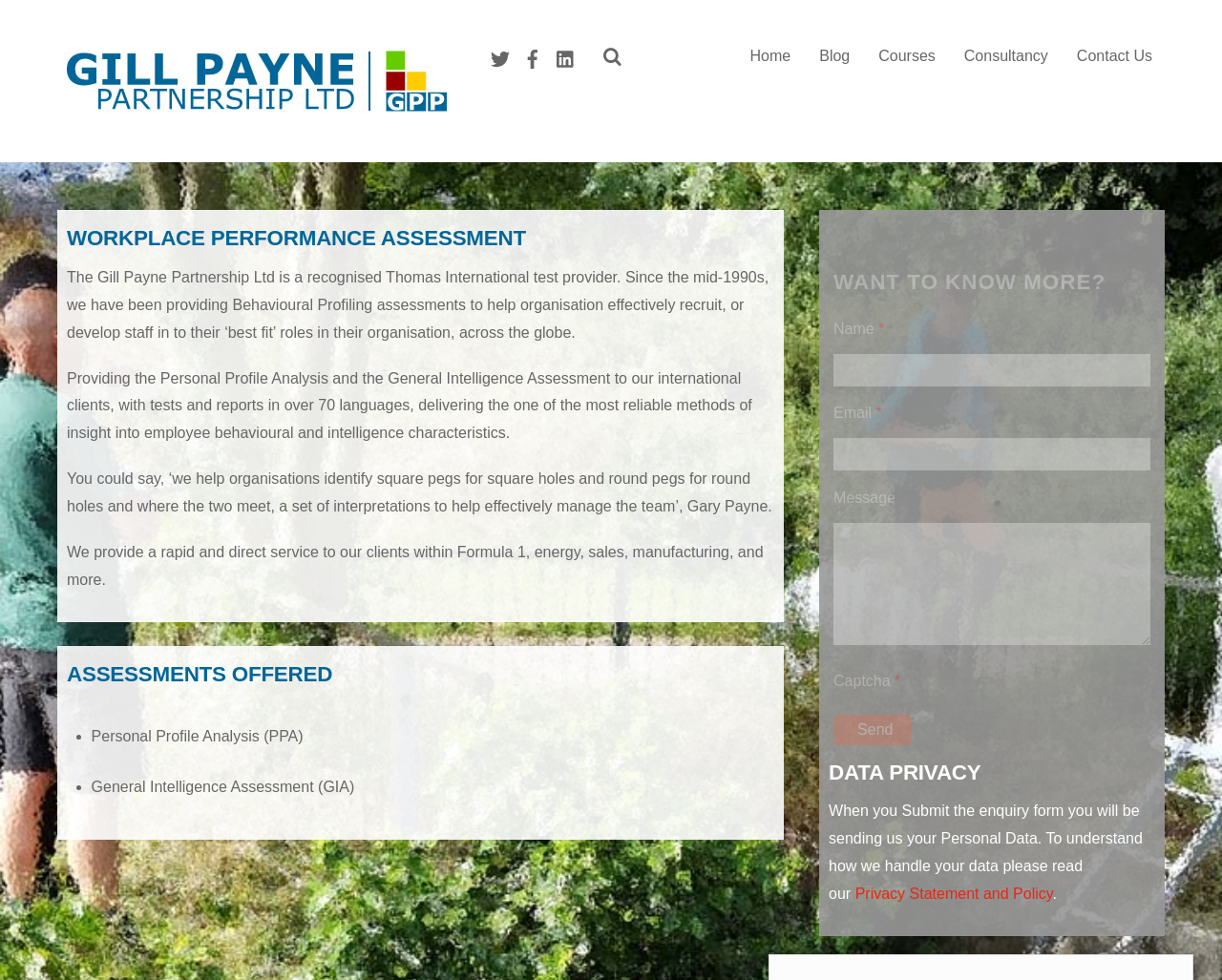Identify the bounding box for the element characterized by the following description: "title="The Gill Payne Partnership Ltd"".

[0.047, 0.097, 0.375, 0.128]